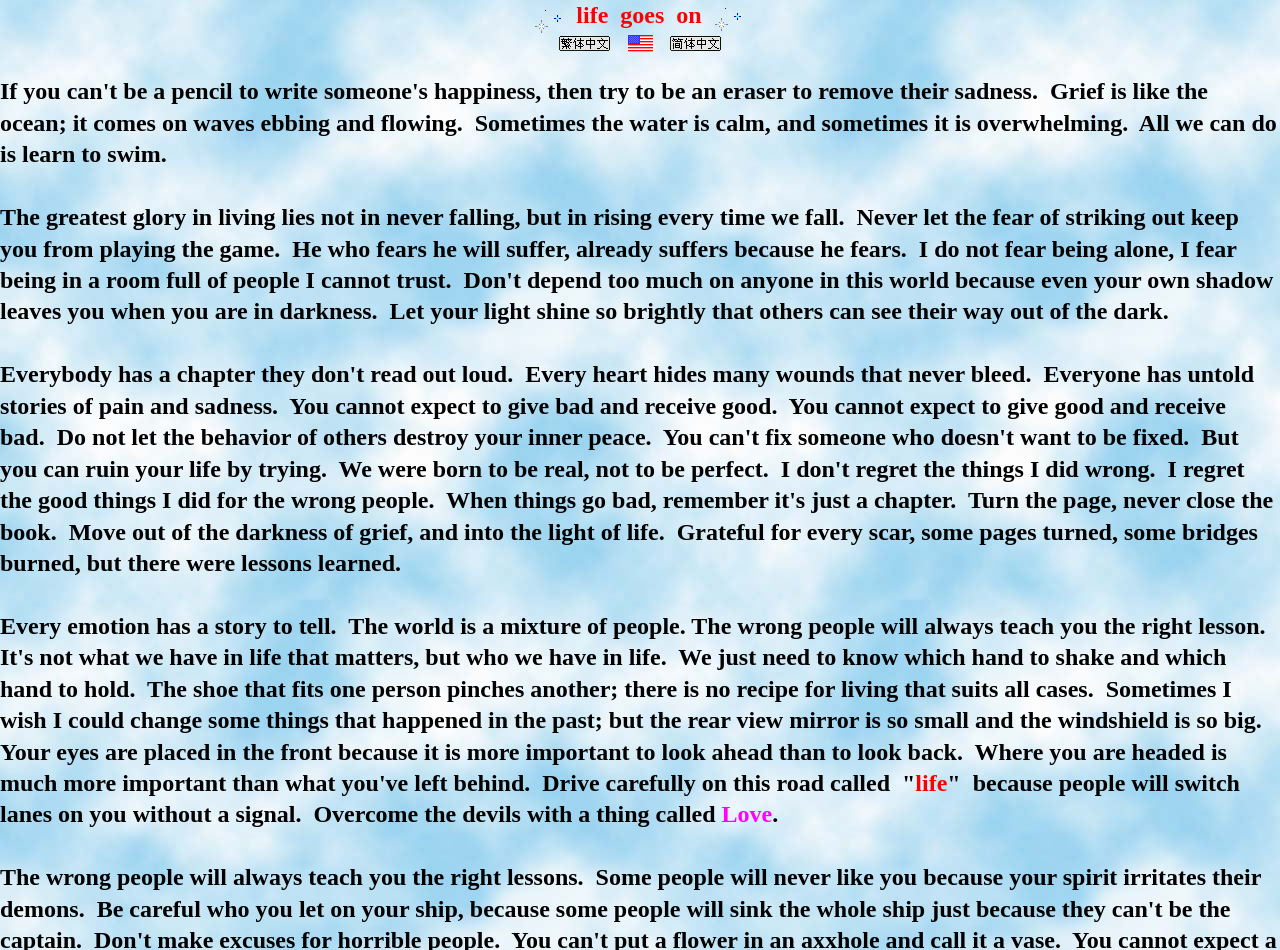Identify the bounding box coordinates for the UI element described as: "life goes on". The coordinates should be provided as four floats between 0 and 1: [left, top, right, bottom].

[0.417, 0.009, 0.583, 0.027]